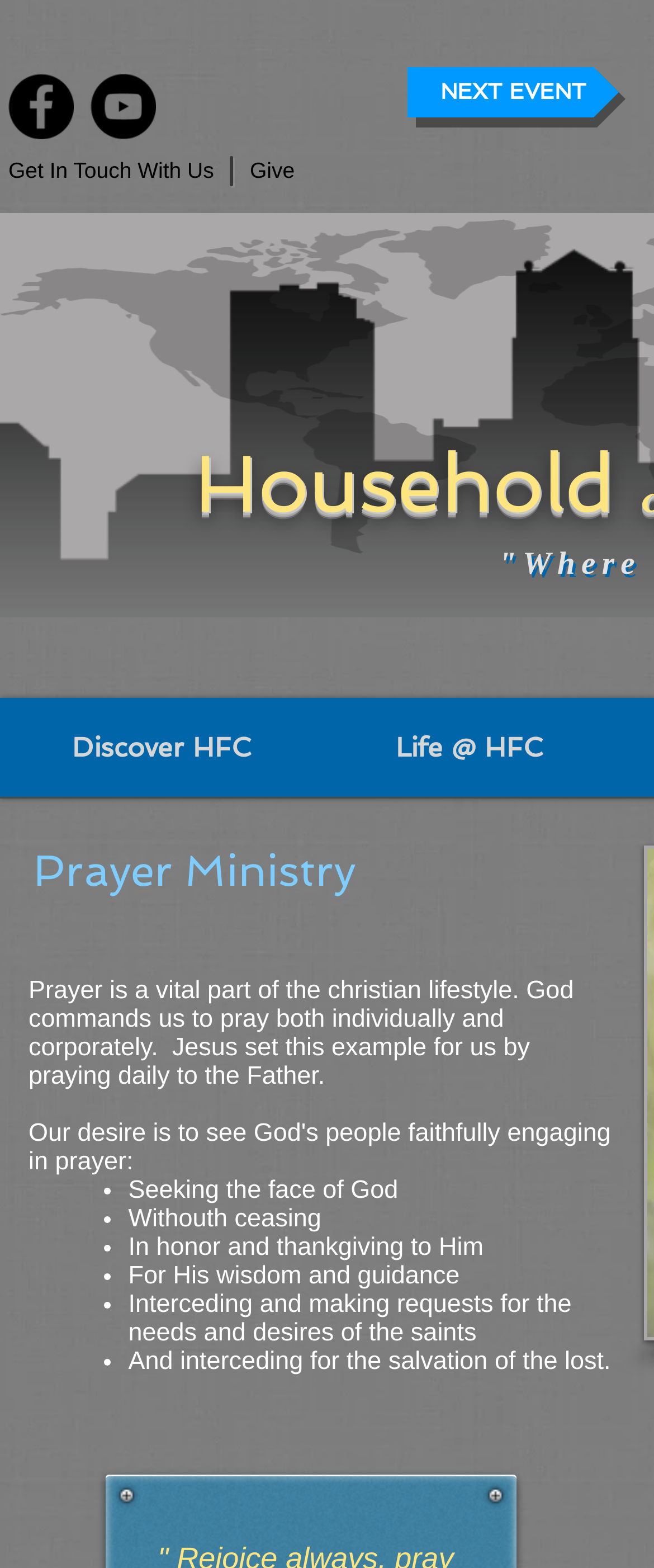What is the topic of the main content on the webpage?
Provide an in-depth answer to the question, covering all aspects.

I found a StaticText element that describes the importance of prayer in the Christian lifestyle, so I concluded that the topic of the main content on the webpage is prayer.